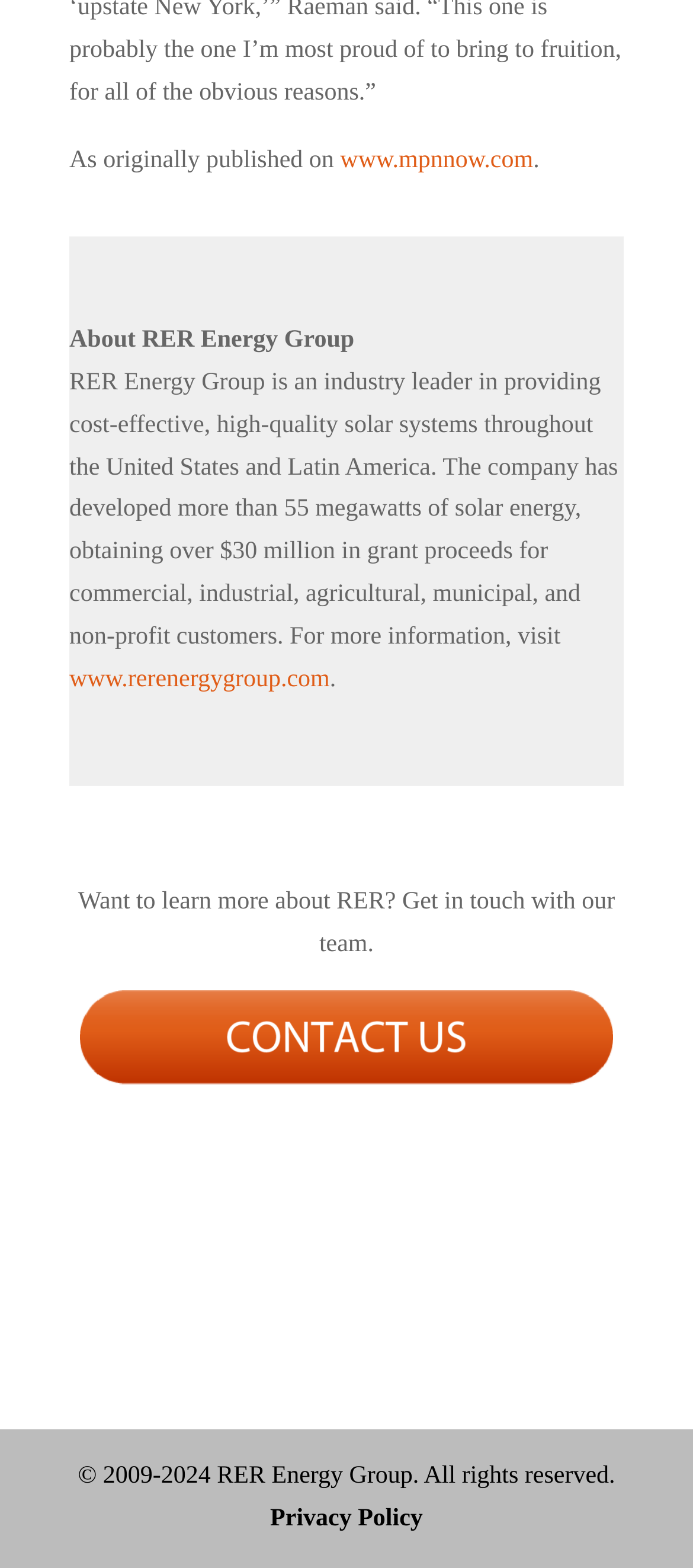Find the bounding box coordinates for the UI element that matches this description: "www.rerenergygroup.com".

[0.1, 0.425, 0.476, 0.442]